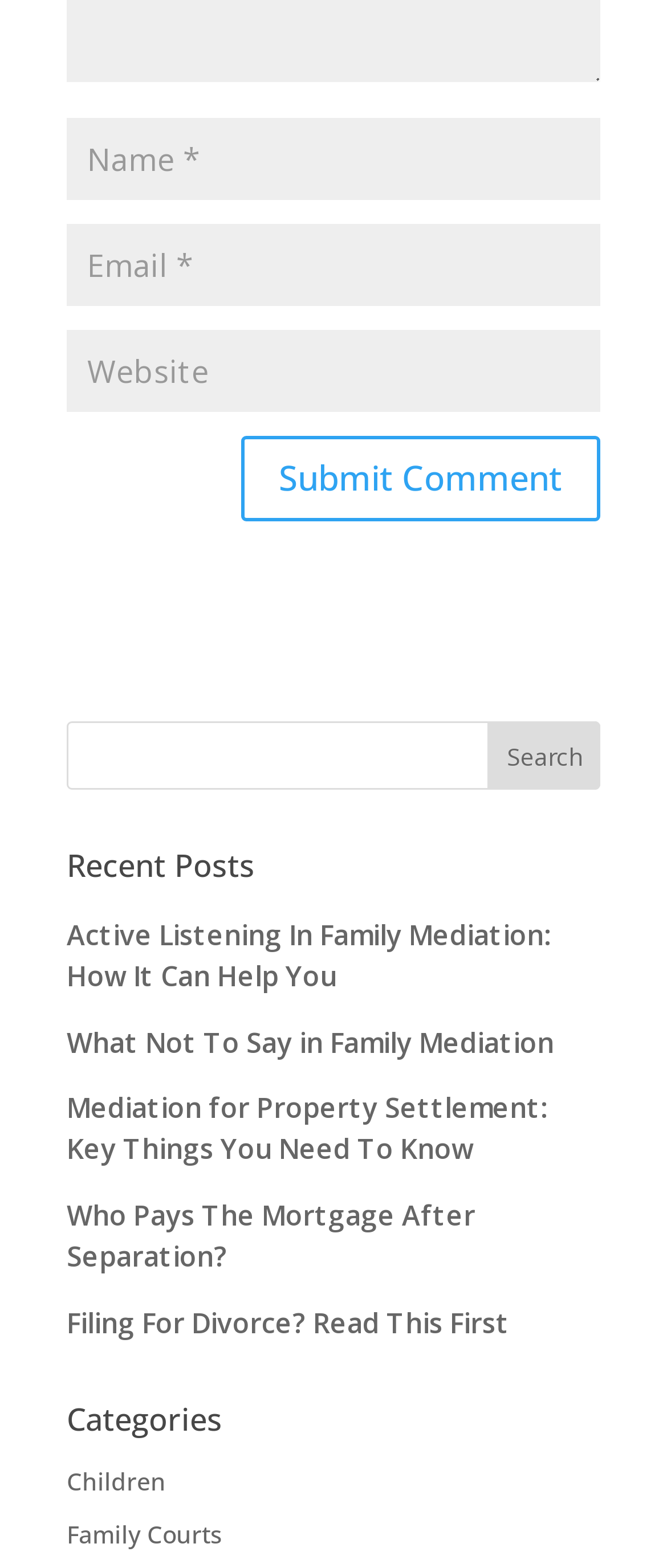What is the purpose of the button at the bottom of the comment submission section?
Look at the screenshot and provide an in-depth answer.

The button at the bottom of the comment submission section is used to submit the comment after filling in the required information.